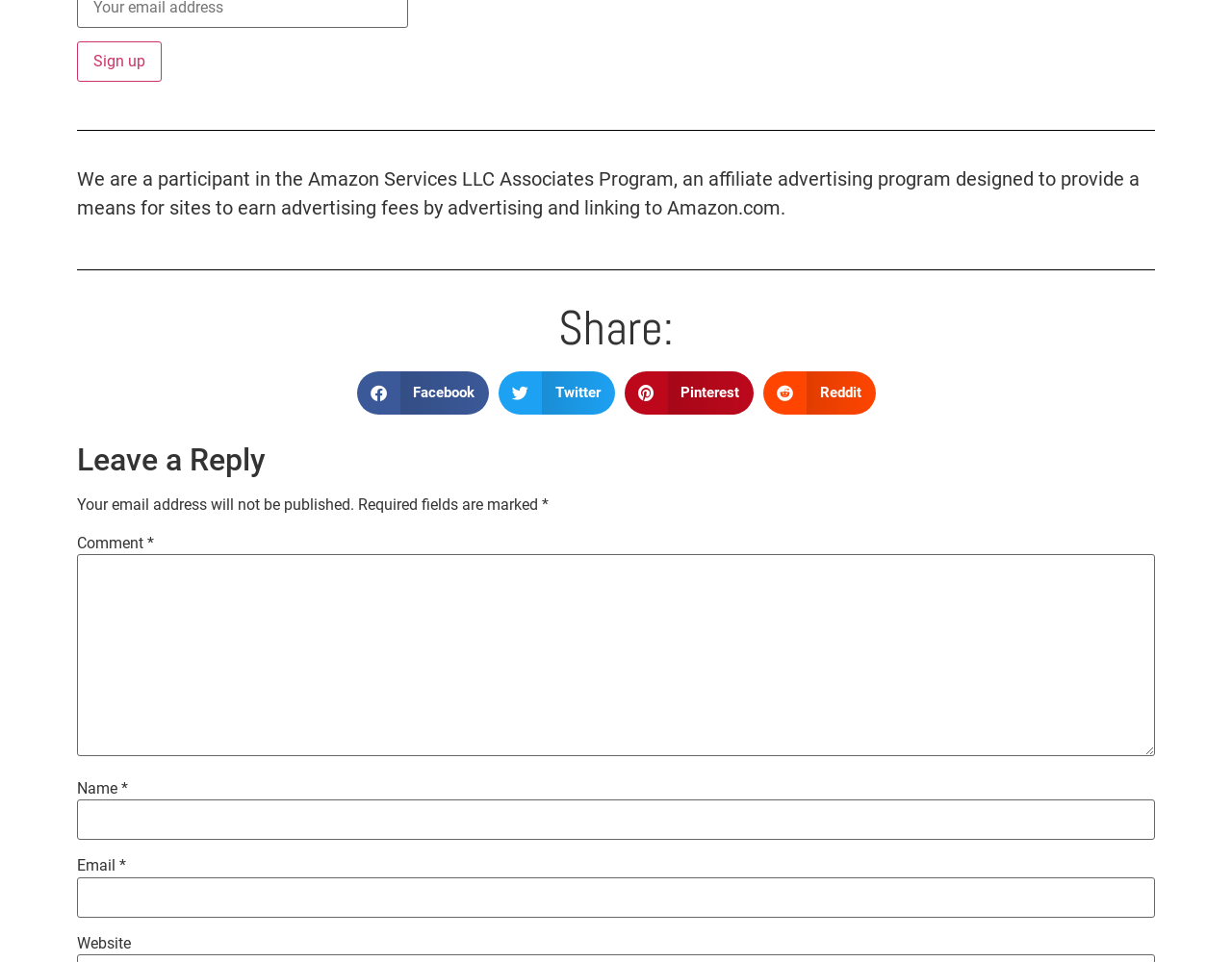From the webpage screenshot, identify the region described by parent_node: Name * name="author". Provide the bounding box coordinates as (top-left x, top-left y, bottom-right x, bottom-right y), with each value being a floating point number between 0 and 1.

[0.062, 0.831, 0.938, 0.873]